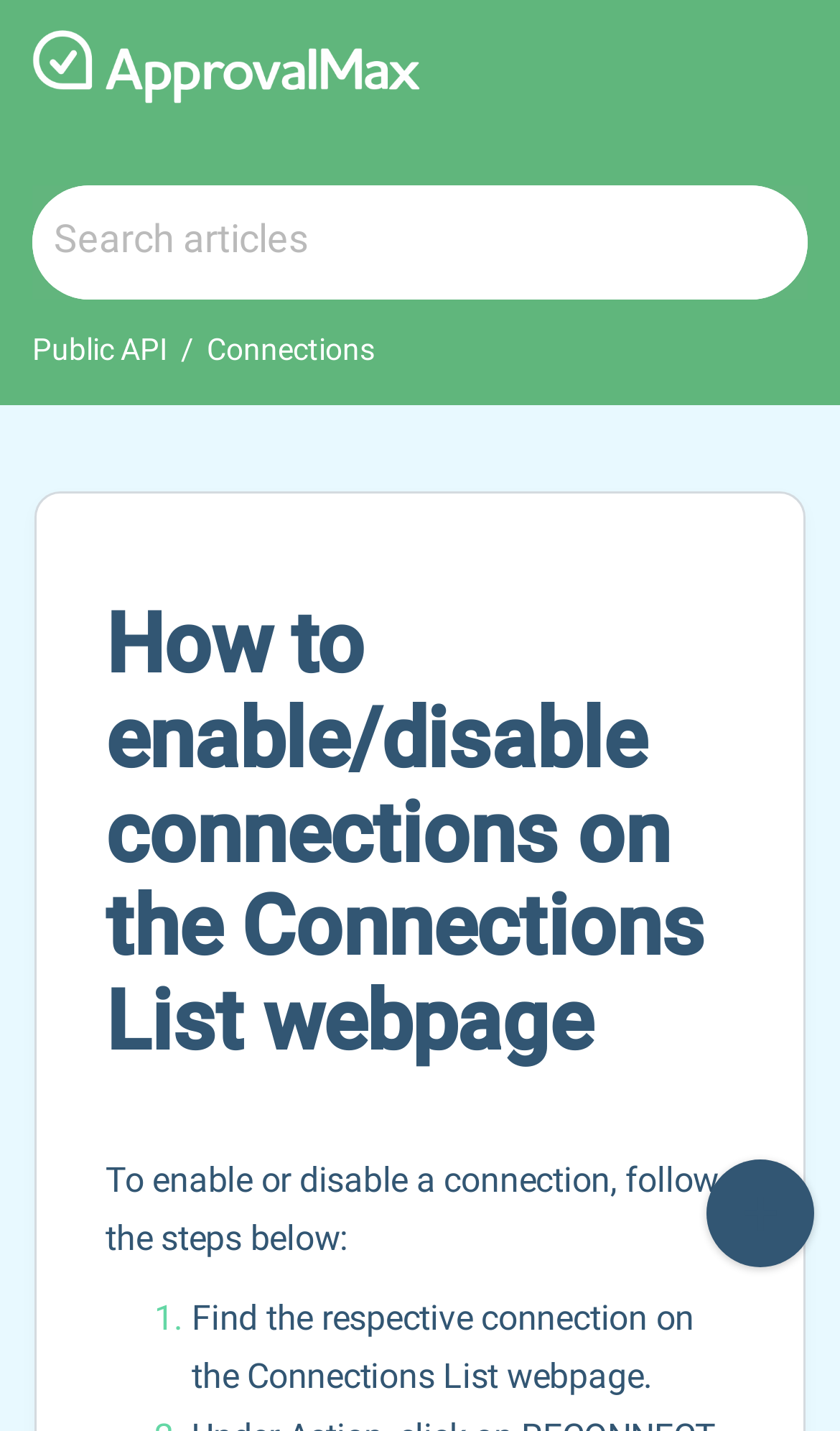Provide a short answer to the following question with just one word or phrase: What is the 'Connections' link related to?

Connections List webpage